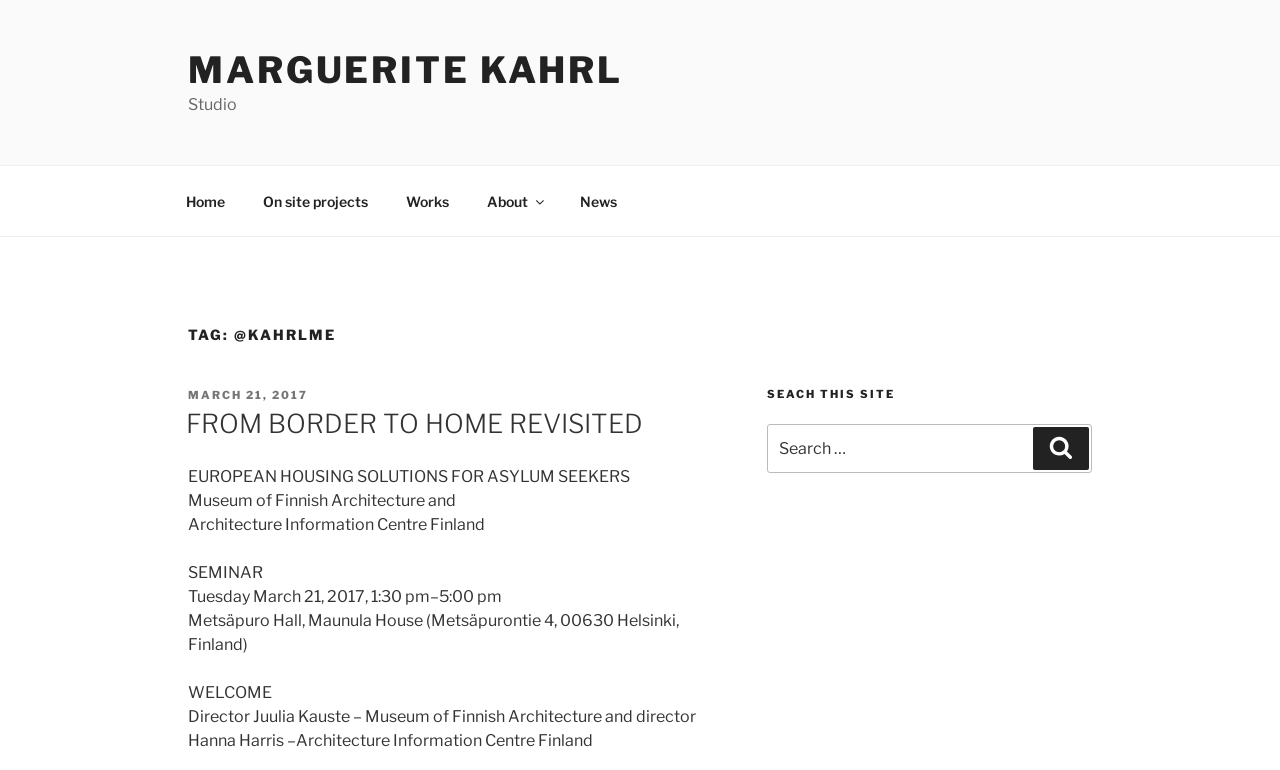Explain in detail what is displayed on the webpage.

This webpage appears to be a personal website or blog of Marguerite Kahrl, with a focus on her work and projects. At the top of the page, there is a header section with a link to her name, "MARGUERITE KAHRL", and a smaller text "Studio" next to it. Below this, there is a top menu navigation bar with five links: "Home", "On site projects", "Works", "About", and "News".

The main content of the page is a blog post with a heading "TAG: @KAHRLME" and a subheading "FROM BORDER TO HOME REVISITED". The post includes a date "MARCH 21, 2017" and a brief description of an event or seminar, including the location and time. There are several paragraphs of text describing the event, including the speakers and organizers.

To the right of the main content, there is a sidebar with a heading "SEACH THIS SITE" and a search box below it. The search box has a label "Search for:" and a button to submit the search query.

Overall, the webpage has a simple and clean layout, with a focus on presenting information about Marguerite Kahrl's work and projects.